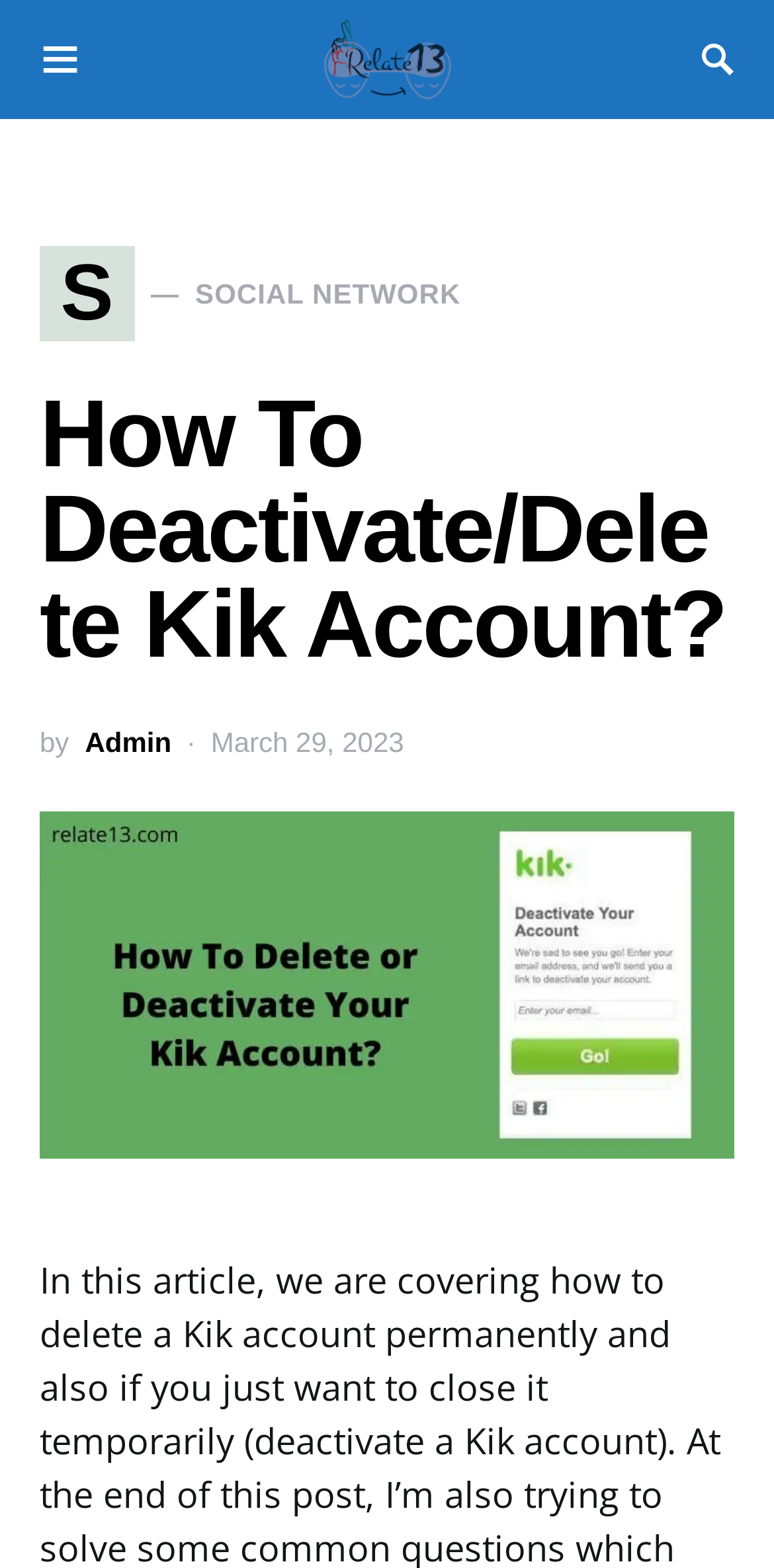Explain the webpage in detail, including its primary components.

The webpage is a step-by-step guide on how to delete or deactivate a Kik account. At the top left corner, there is a button with an icon '\ue917'. Next to it, on the top center, is a link to the website "Relate13.com" accompanied by an image of the website's logo. On the top right corner, there is another button with an icon '\ue91f'.

Below the top section, there is a heading that reads "How To Deactivate/Delete Kik Account?" spanning across the entire width of the page. Underneath the heading, there is a section with the author's name "Admin" and the date "March 29, 2023".

The main content of the webpage is a figure that takes up most of the page's width, containing a link to the article "Delete or Deactivate Your Kik Account". This link is accompanied by an image that seems to be related to the article's content.